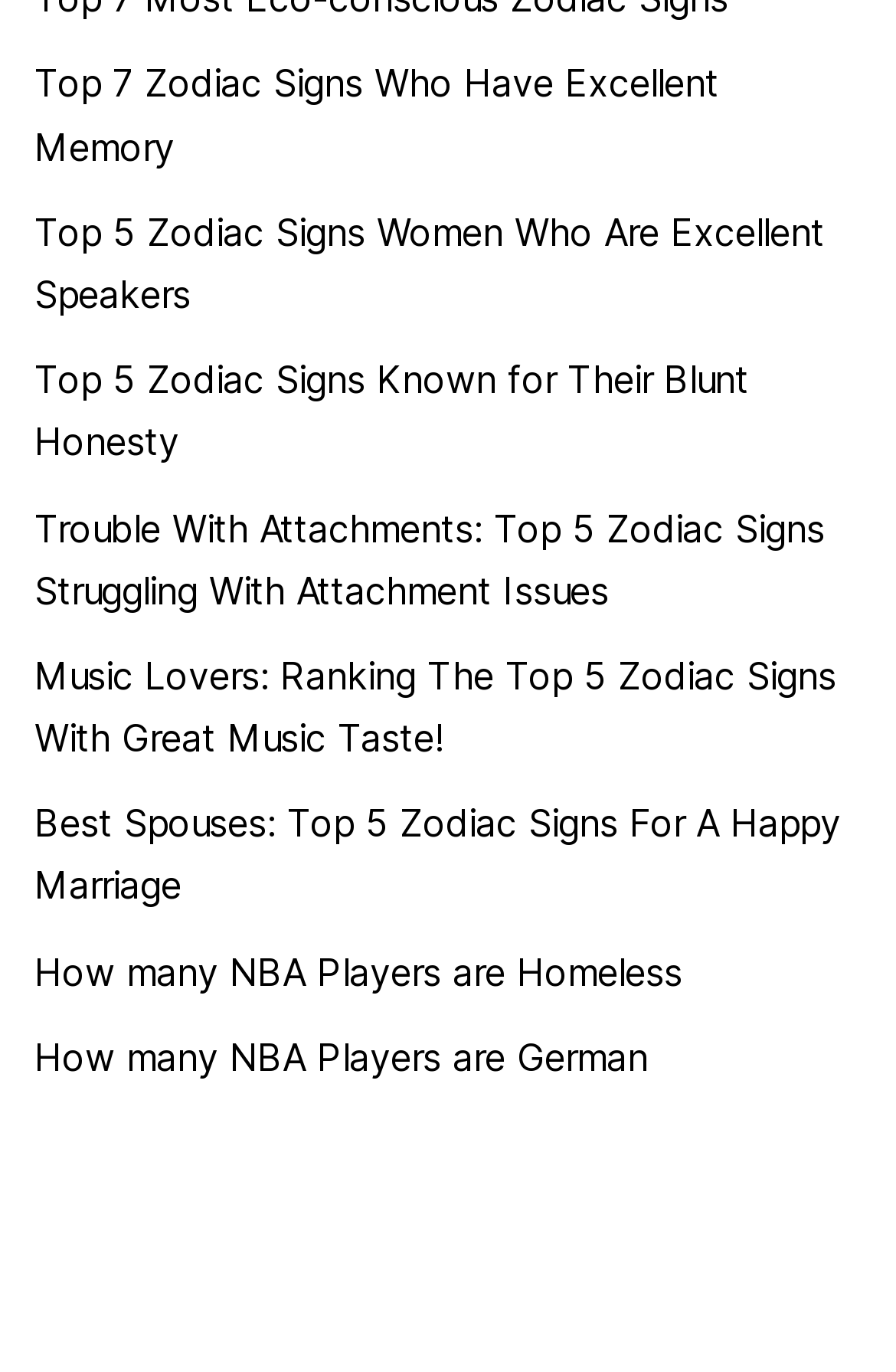Find and indicate the bounding box coordinates of the region you should select to follow the given instruction: "Go to WordPress".

[0.423, 0.946, 0.628, 0.98]